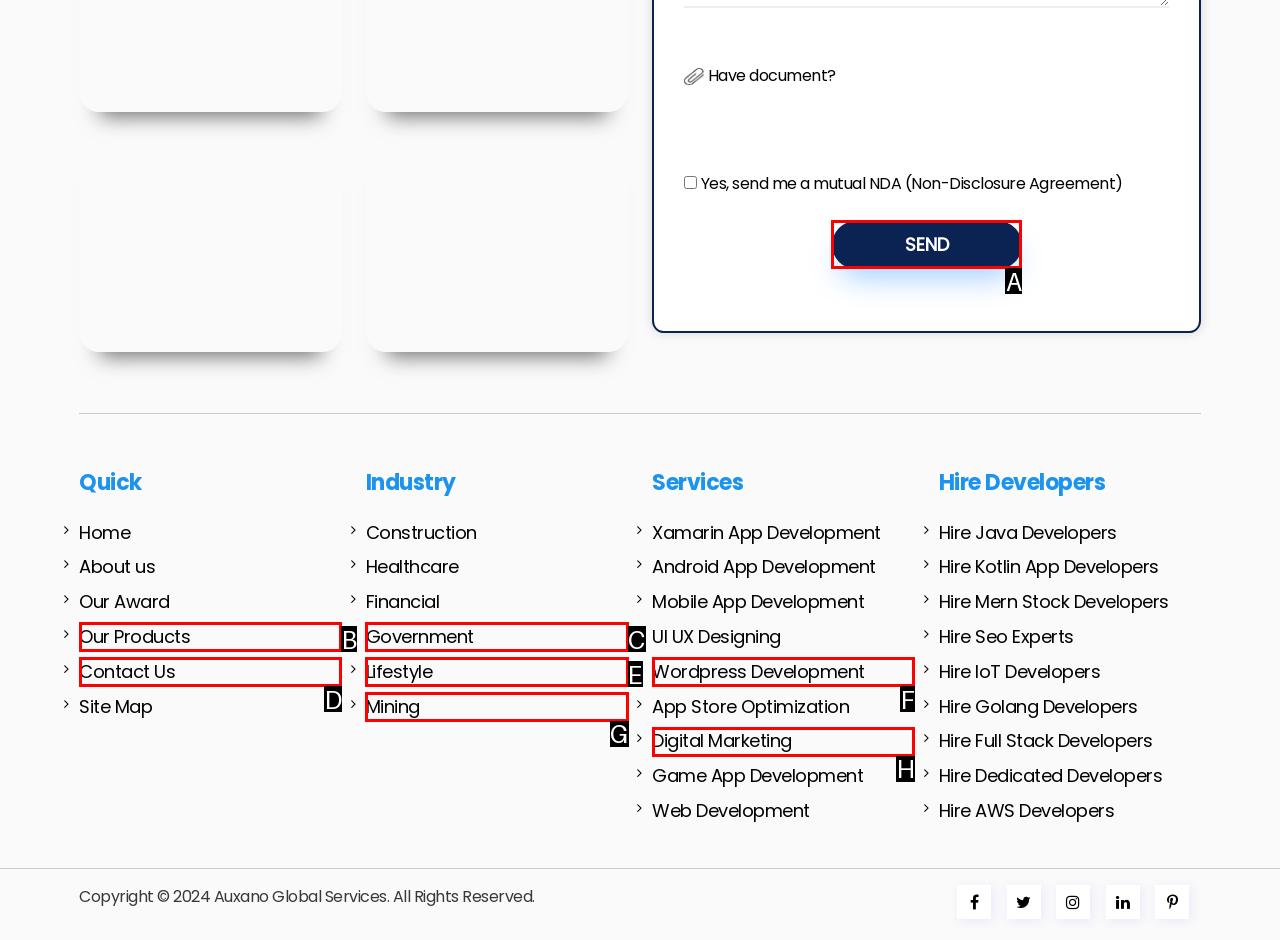Determine which UI element matches this description: Mining
Reply with the appropriate option's letter.

G